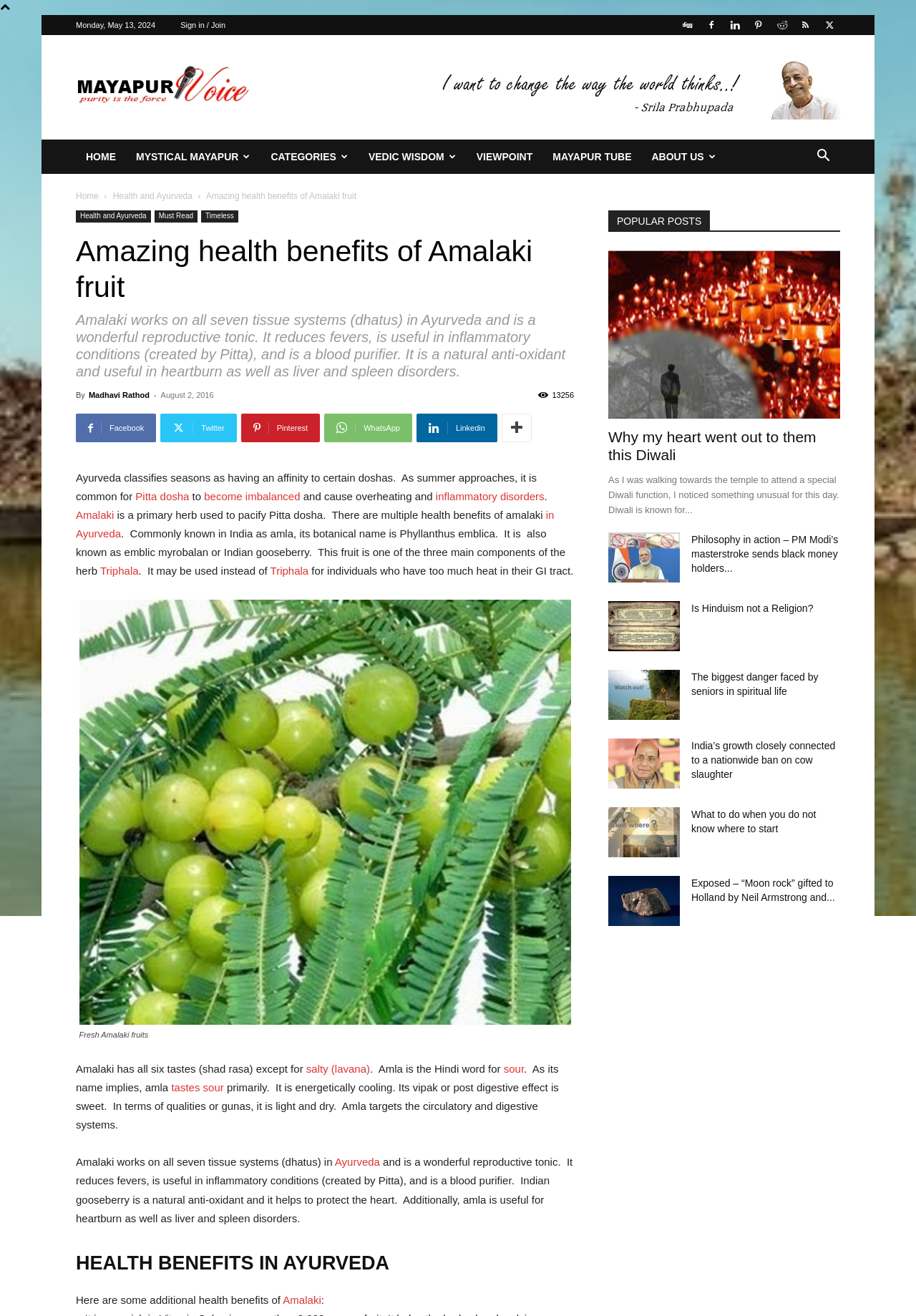Locate the bounding box coordinates of the element you need to click to accomplish the task described by this instruction: "Visit the 'HOME' page".

[0.083, 0.106, 0.138, 0.132]